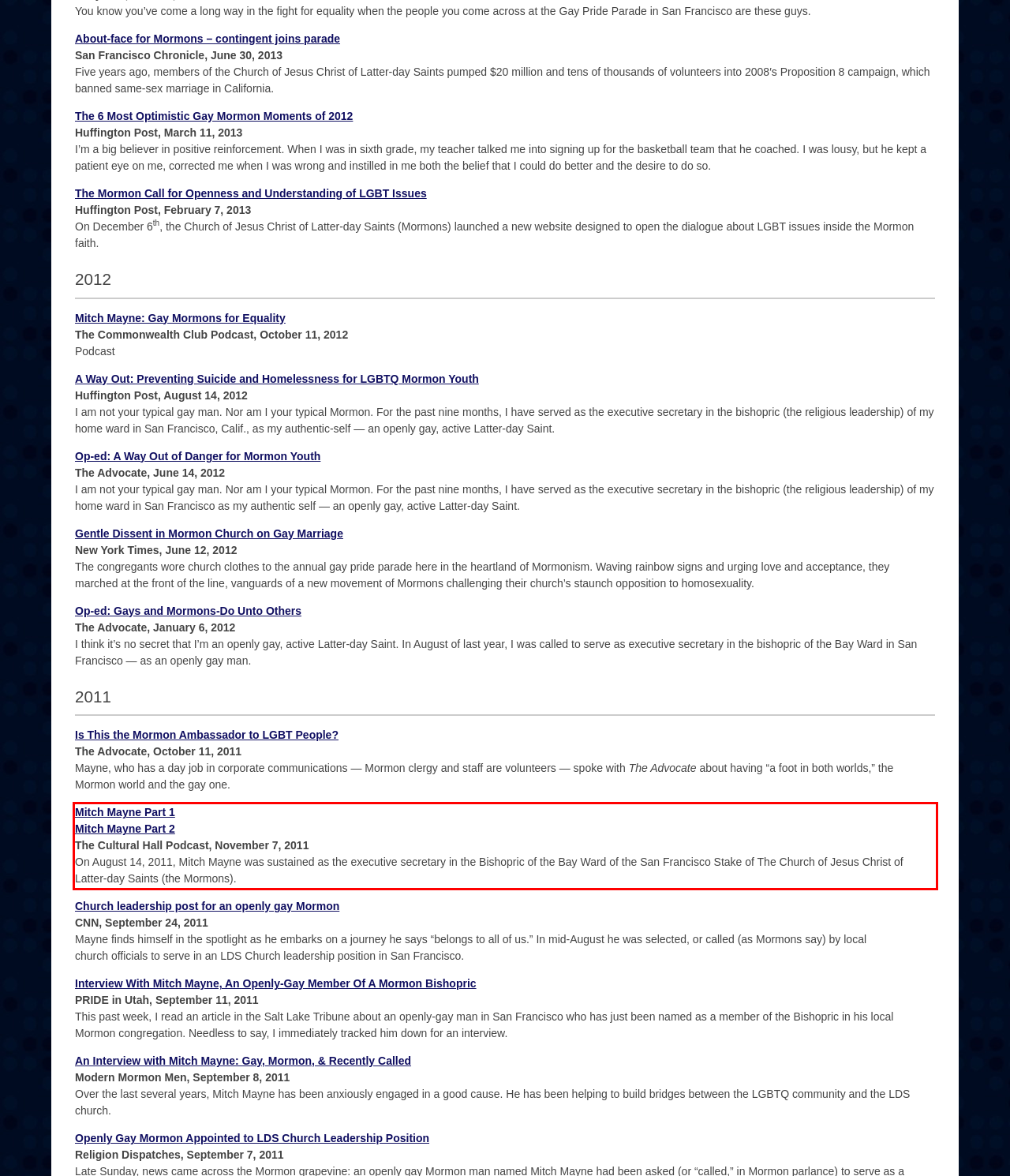You have a screenshot of a webpage with a red bounding box. Identify and extract the text content located inside the red bounding box.

Mitch Mayne Part 1 Mitch Mayne Part 2 The Cultural Hall Podcast, November 7, 2011 On August 14, 2011, Mitch Mayne was sustained as the executive secretary in the Bishopric of the Bay Ward of the San Francisco Stake of The Church of Jesus Christ of Latter-day Saints (the Mormons).